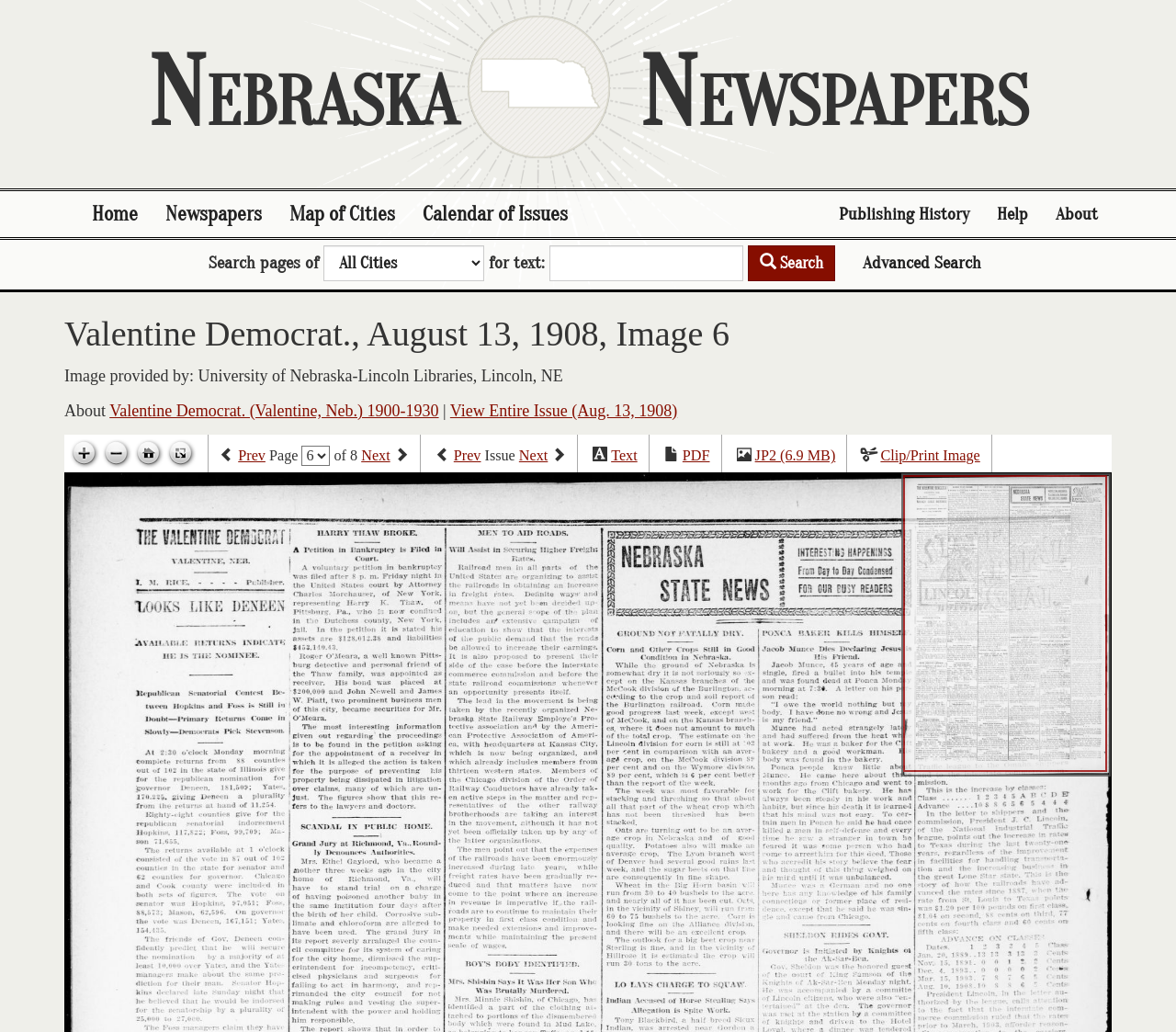Determine the bounding box coordinates for the region that must be clicked to execute the following instruction: "Search for text".

[0.467, 0.238, 0.632, 0.273]